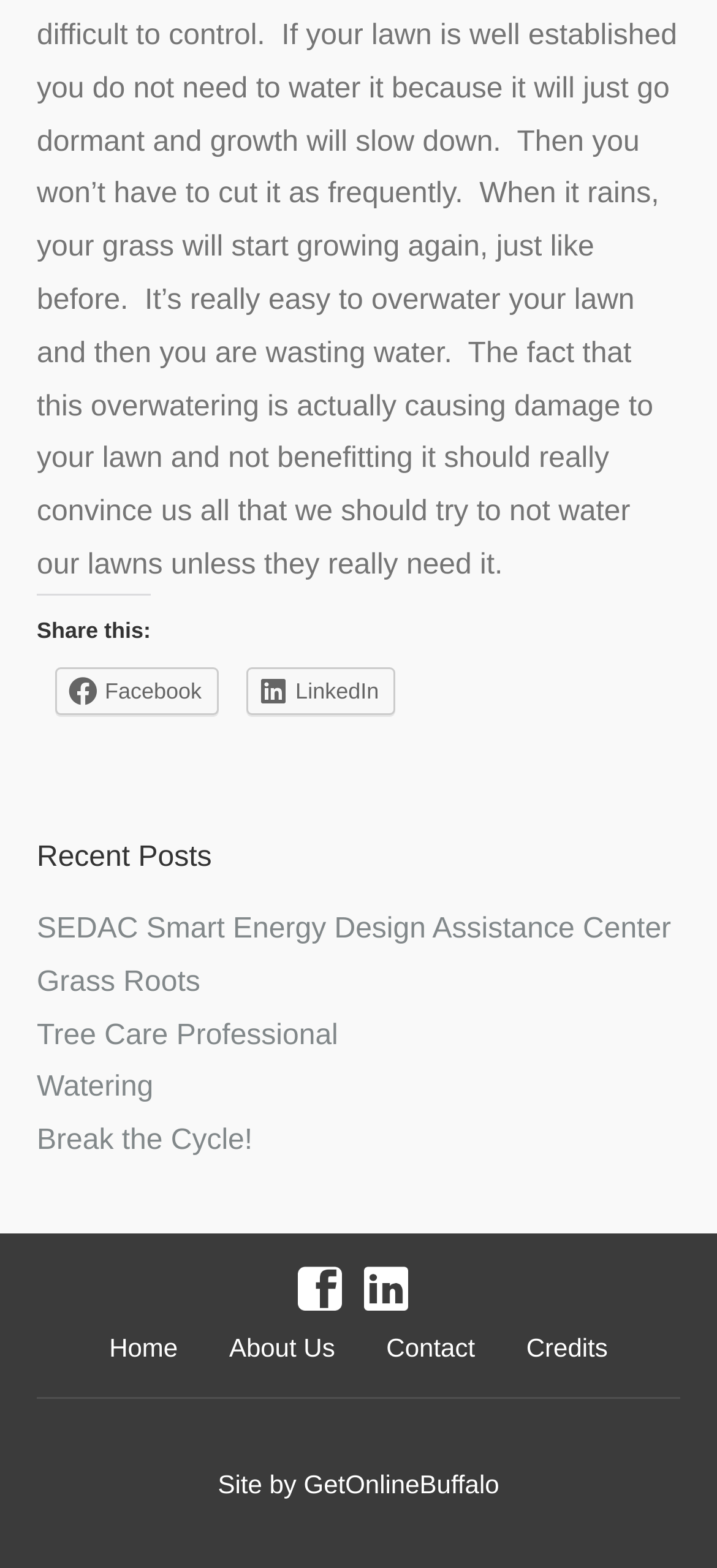Please identify the coordinates of the bounding box for the clickable region that will accomplish this instruction: "Share on Facebook".

[0.077, 0.426, 0.304, 0.456]